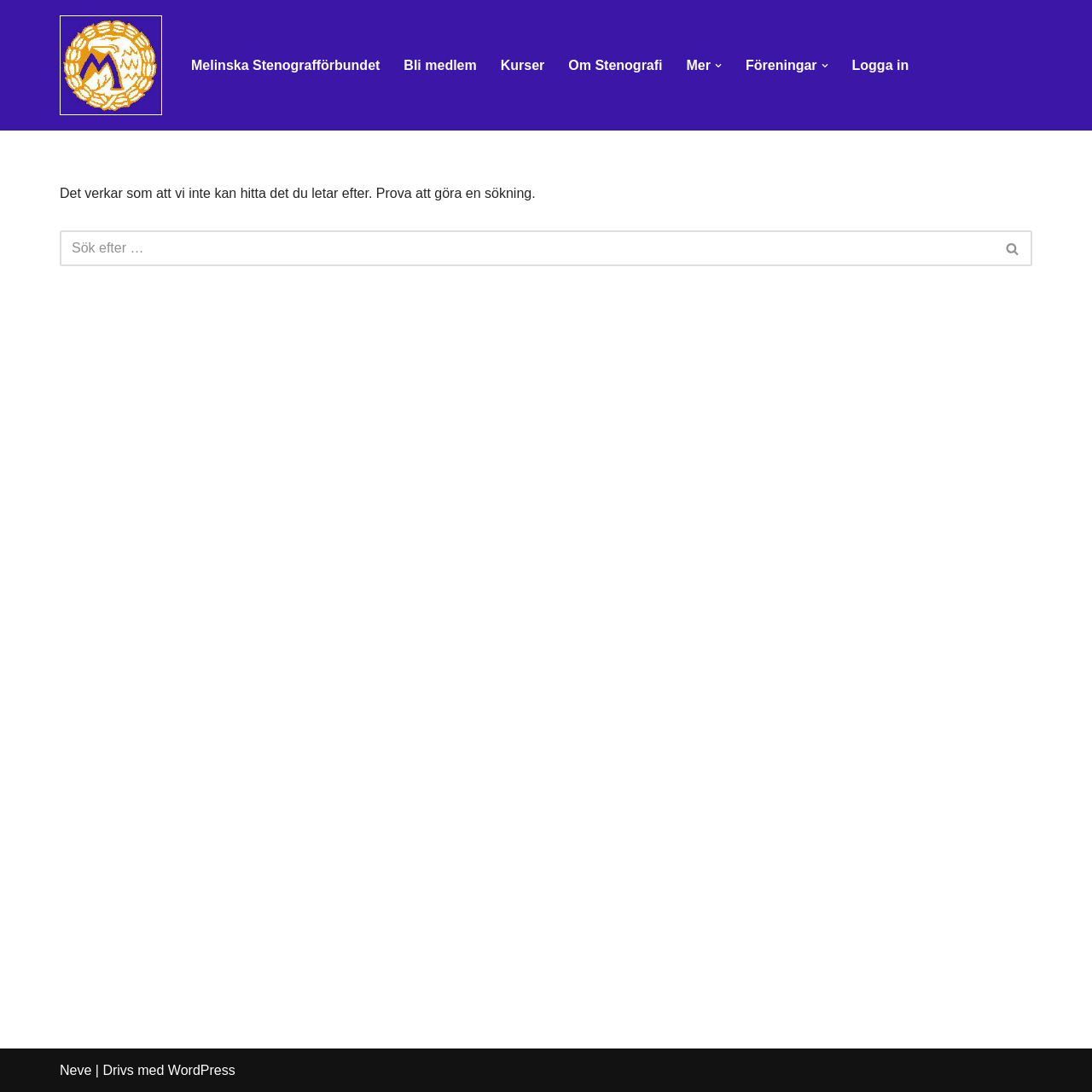Locate the bounding box coordinates of the clickable area to execute the instruction: "Search for something". Provide the coordinates as four float numbers between 0 and 1, represented as [left, top, right, bottom].

[0.055, 0.211, 0.945, 0.244]